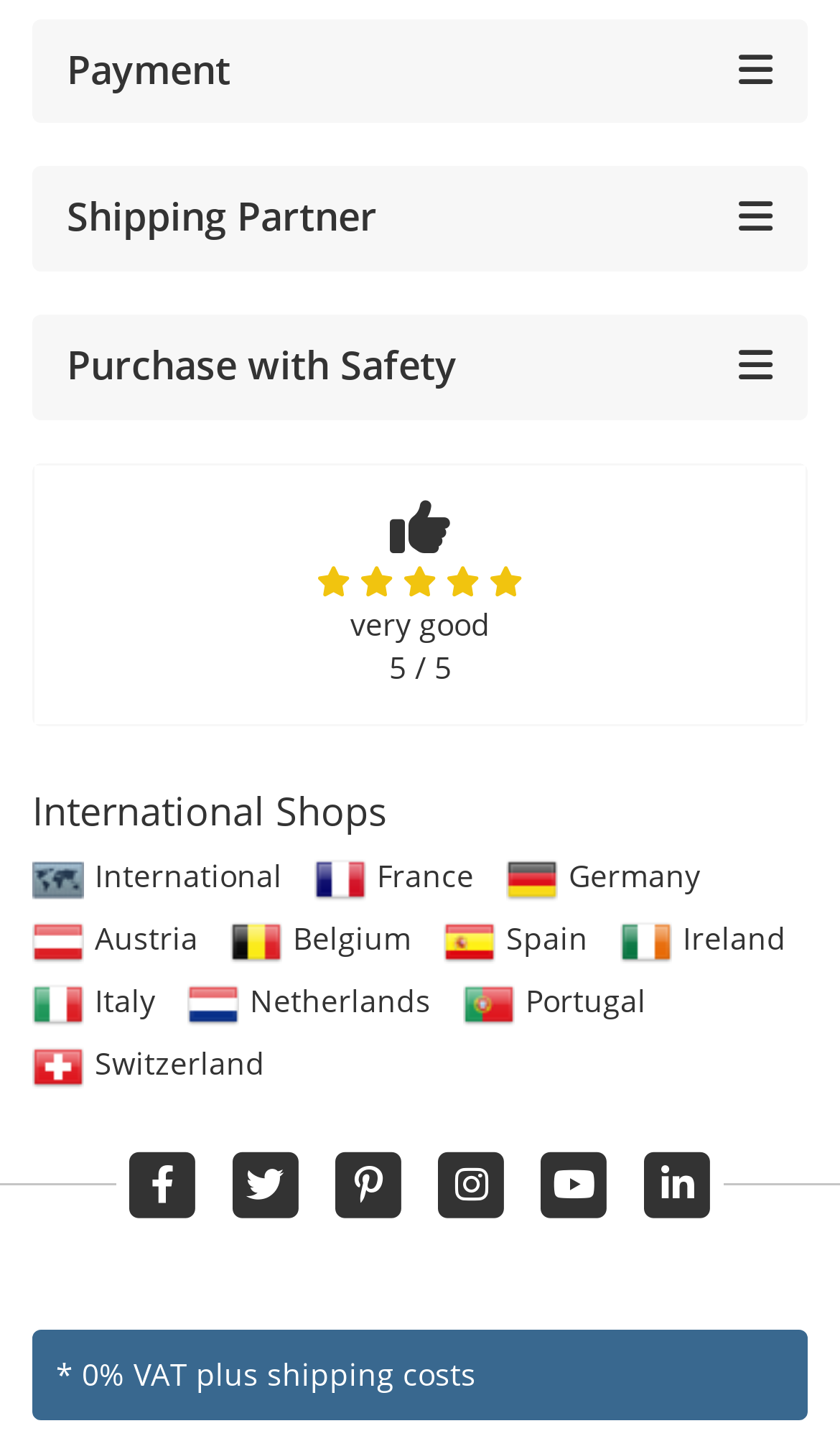Determine the bounding box coordinates of the clickable region to follow the instruction: "Click on Payment".

[0.079, 0.029, 0.274, 0.066]